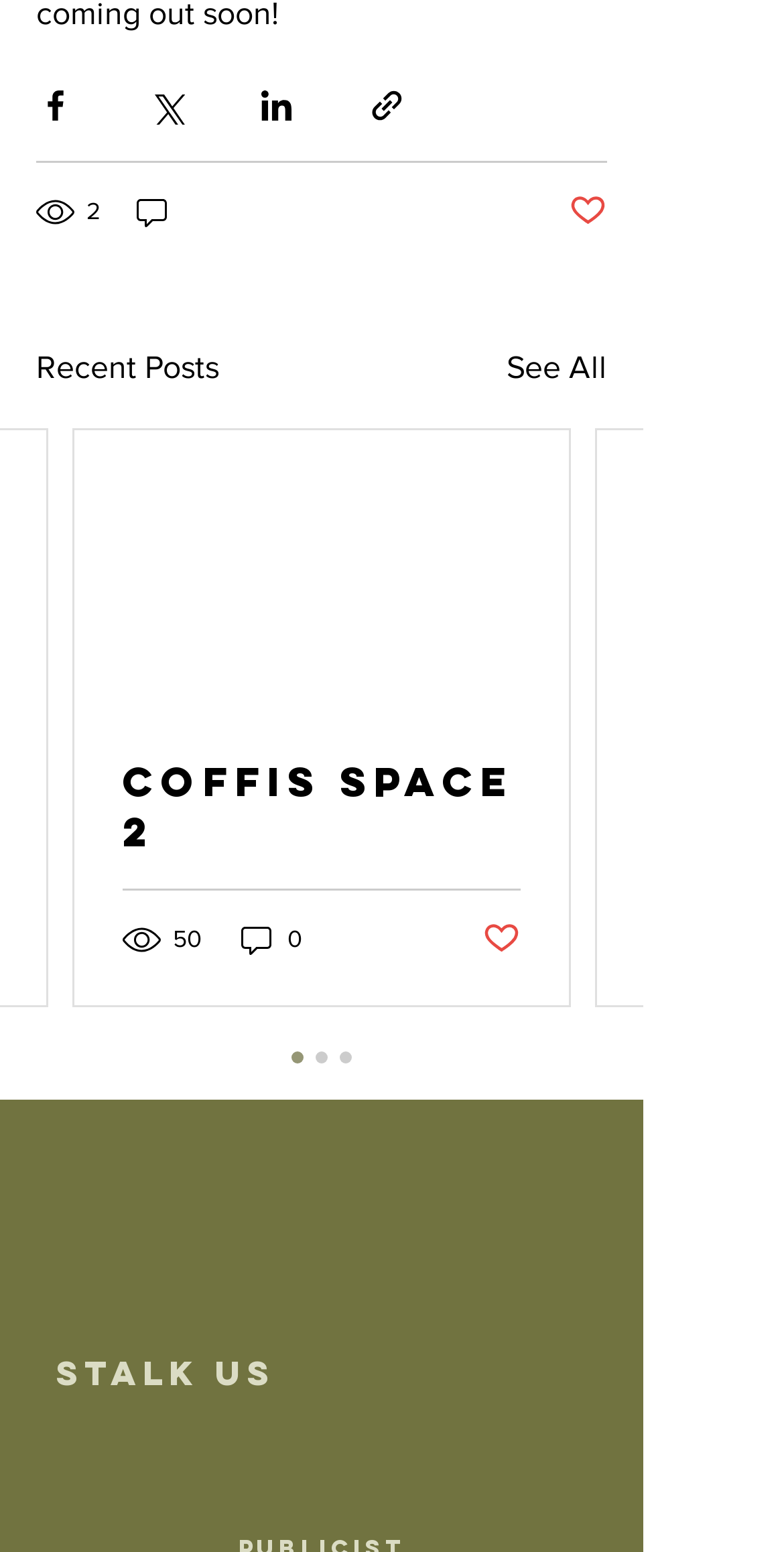Answer the question using only one word or a concise phrase: What is the title of the first post?

Coffis Space 2